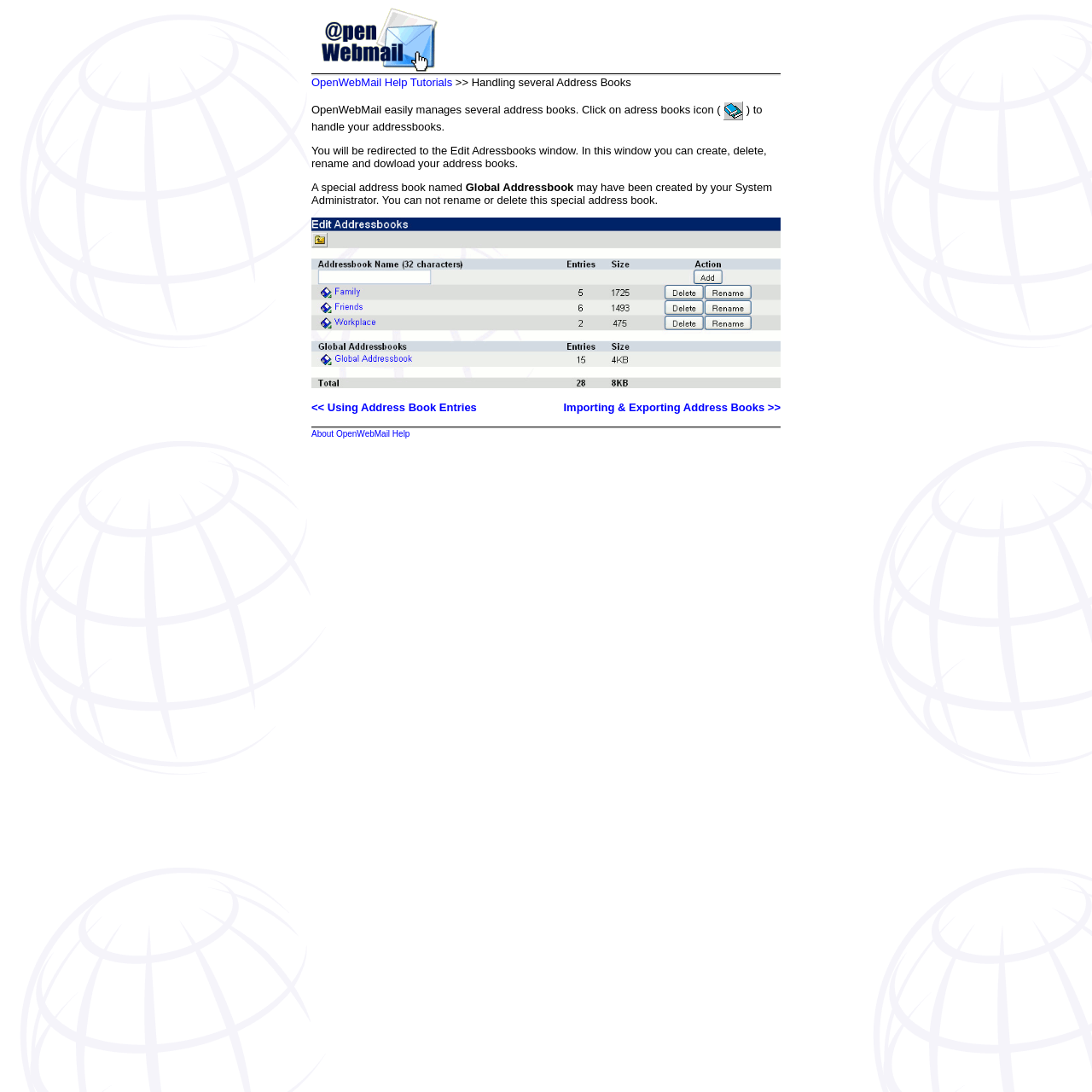From the given element description: "alt="Address Books edit window"", find the bounding box for the UI element. Provide the coordinates as four float numbers between 0 and 1, in the order [left, top, right, bottom].

[0.285, 0.271, 0.715, 0.282]